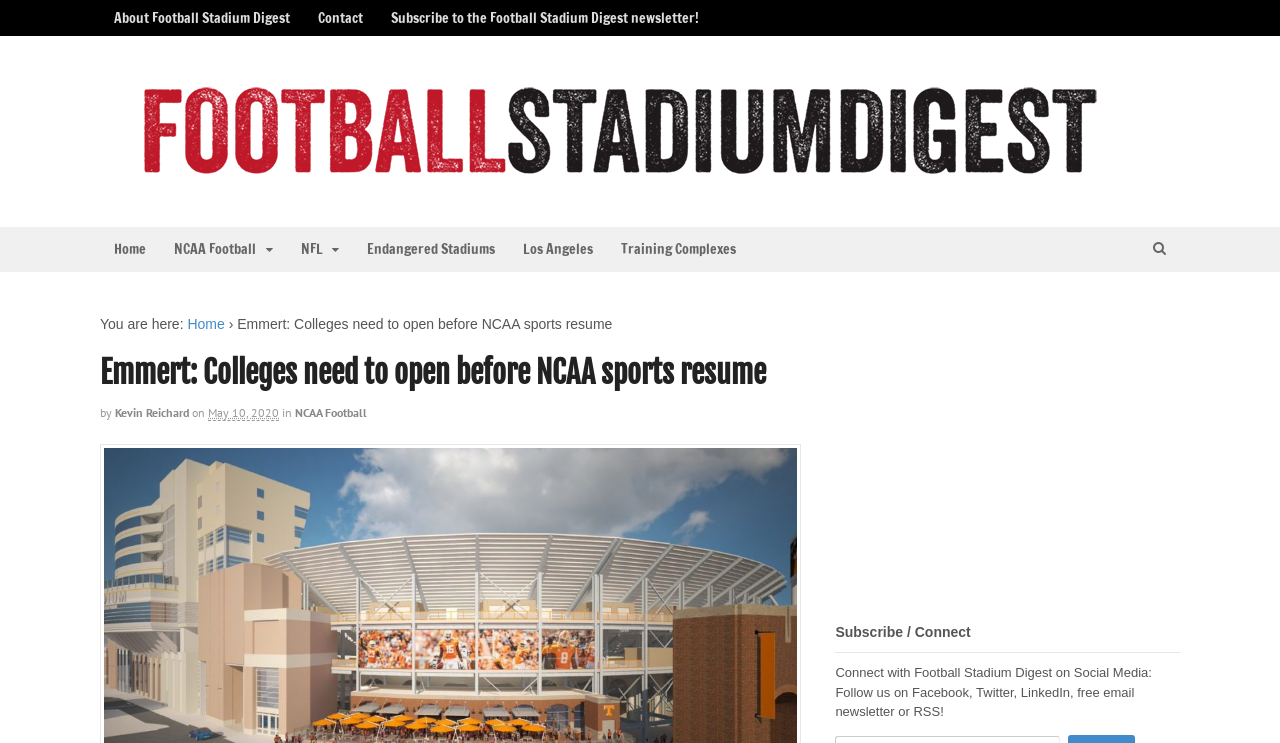Offer a meticulous description of the webpage's structure and content.

The webpage appears to be an article from Football Stadium Digest, with a focus on NCAA sports. At the top of the page, there are several links to other sections of the website, including "About Football Stadium Digest", "Contact", and "Subscribe to the Football Stadium Digest newsletter!". These links are positioned horizontally across the top of the page.

Below these links, there is a larger link to the Football Stadium Digest homepage, accompanied by an image of the website's logo. To the right of this link, there are several more links to specific sections of the website, including "Home", "NCAA Football", "NFL", "Endangered Stadiums", "Los Angeles", and "Training Complexes". These links are arranged horizontally and are positioned near the top of the page.

Further down the page, there is a breadcrumb trail indicating the current location within the website, with links to "Home" and the current article. The title of the article, "Emmert: Colleges need to open before NCAA sports resume", is displayed prominently in a large font. Below the title, there is a byline indicating that the article was written by Kevin Reichard, along with the date of publication, May 10, 2020.

The main content of the article is not explicitly described in the accessibility tree, but it is likely to be a news article discussing the statement made by NCAA President Mark Emmert regarding the resumption of college sports. At the bottom of the page, there is a section titled "Subscribe / Connect", which provides links to follow Football Stadium Digest on various social media platforms, as well as a free email newsletter and RSS feed.